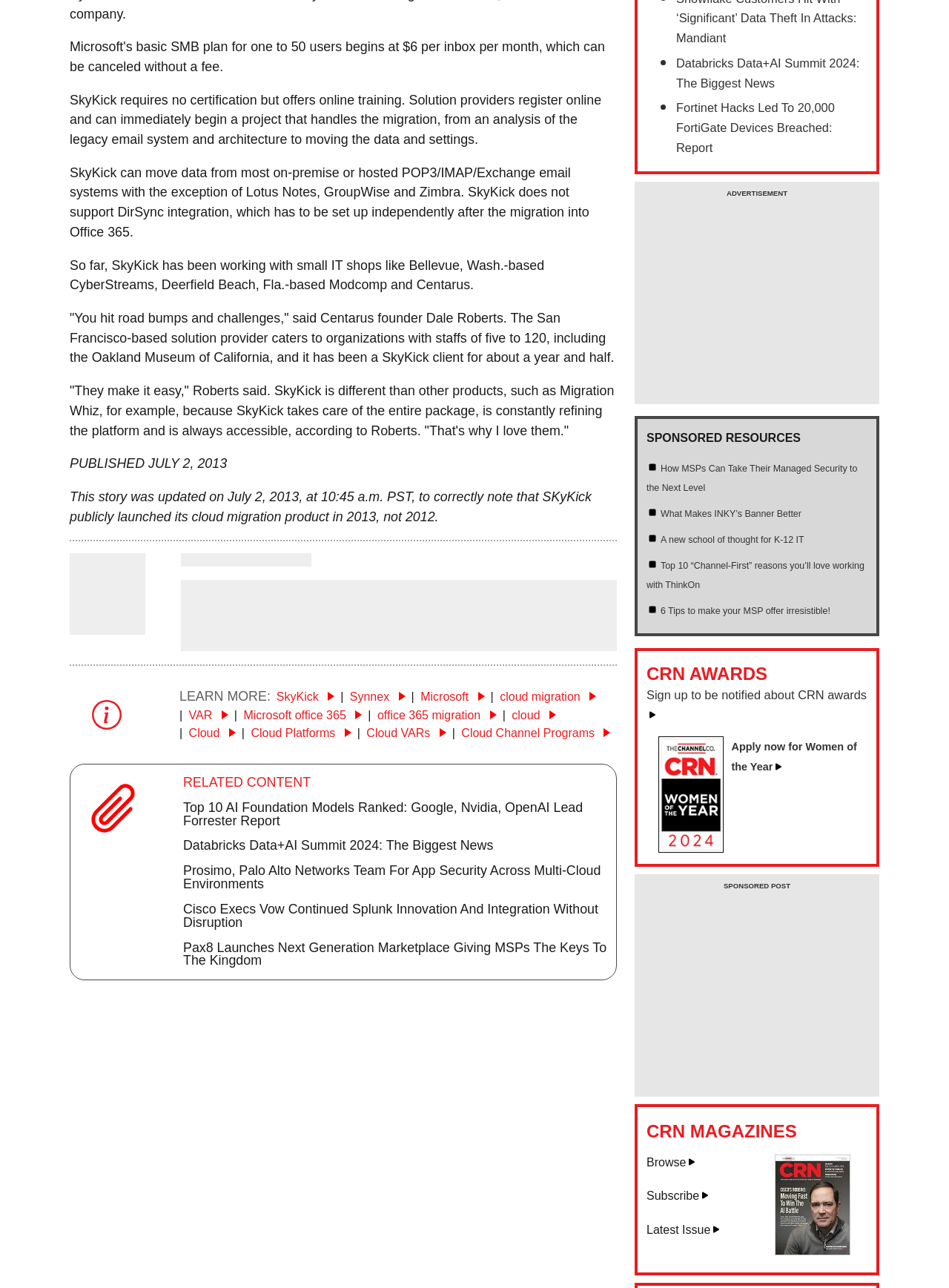What is the name of the founder of Centarus?
Provide a thorough and detailed answer to the question.

The text mentions a quote from Centarus founder Dale Roberts, who said 'You hit road bumps and challenges'.